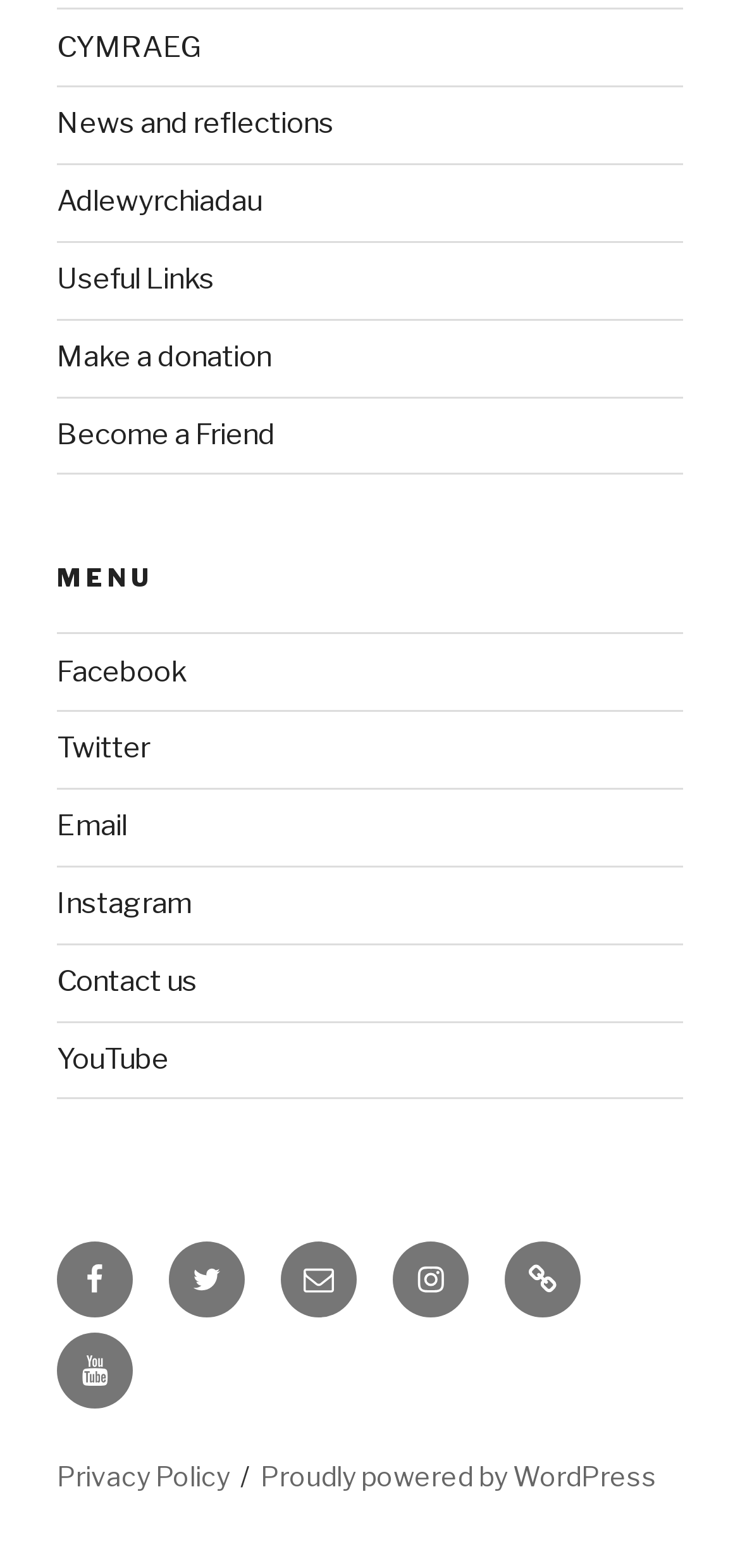How many links are in the main menu?
Refer to the image and provide a thorough answer to the question.

I counted the number of links in the main menu section, which are CYMRAEG, News and reflections, Adlewyrchiadau, Useful Links, Make a donation, and Become a Friend, totaling 6 links.